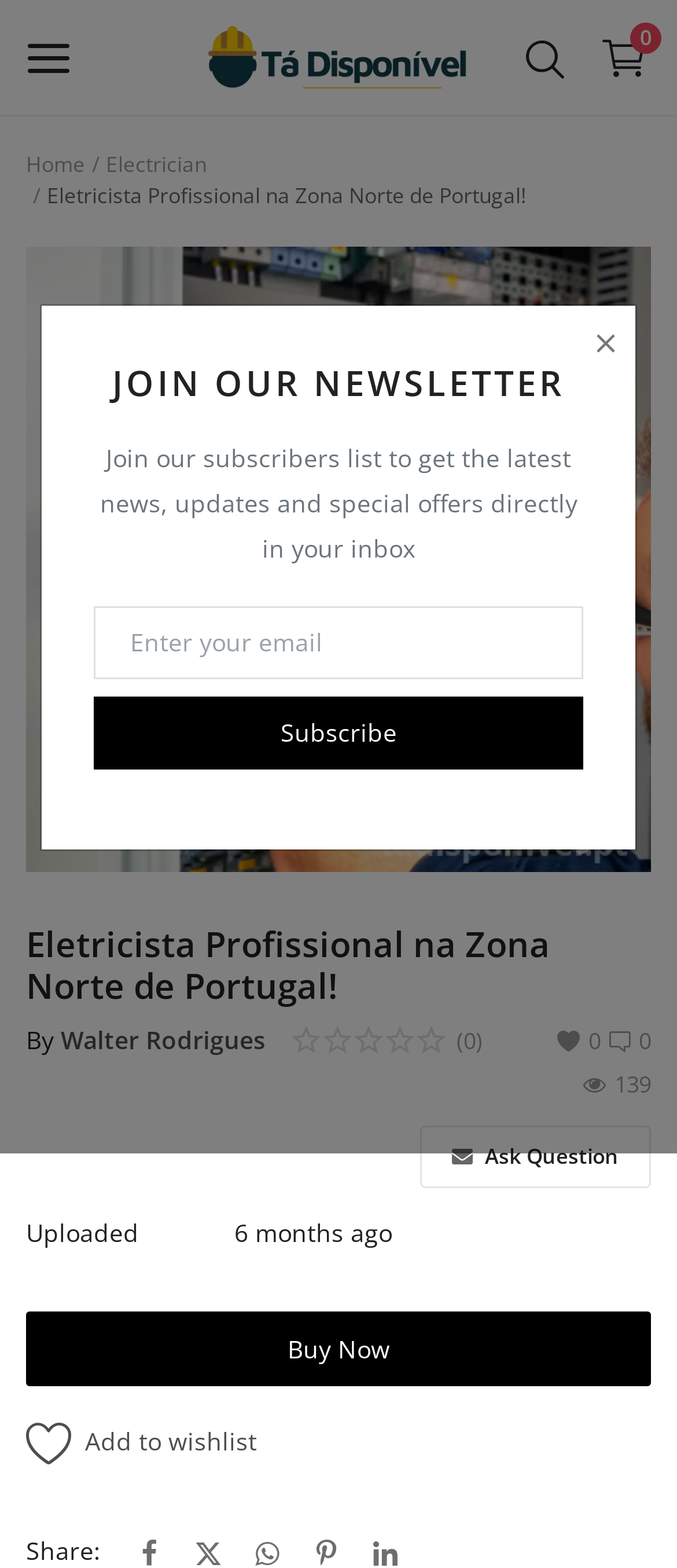Can you find the bounding box coordinates for the UI element given this description: "https://romi.link/journal/2023.06.01"? Provide the coordinates as four float numbers between 0 and 1: [left, top, right, bottom].

None